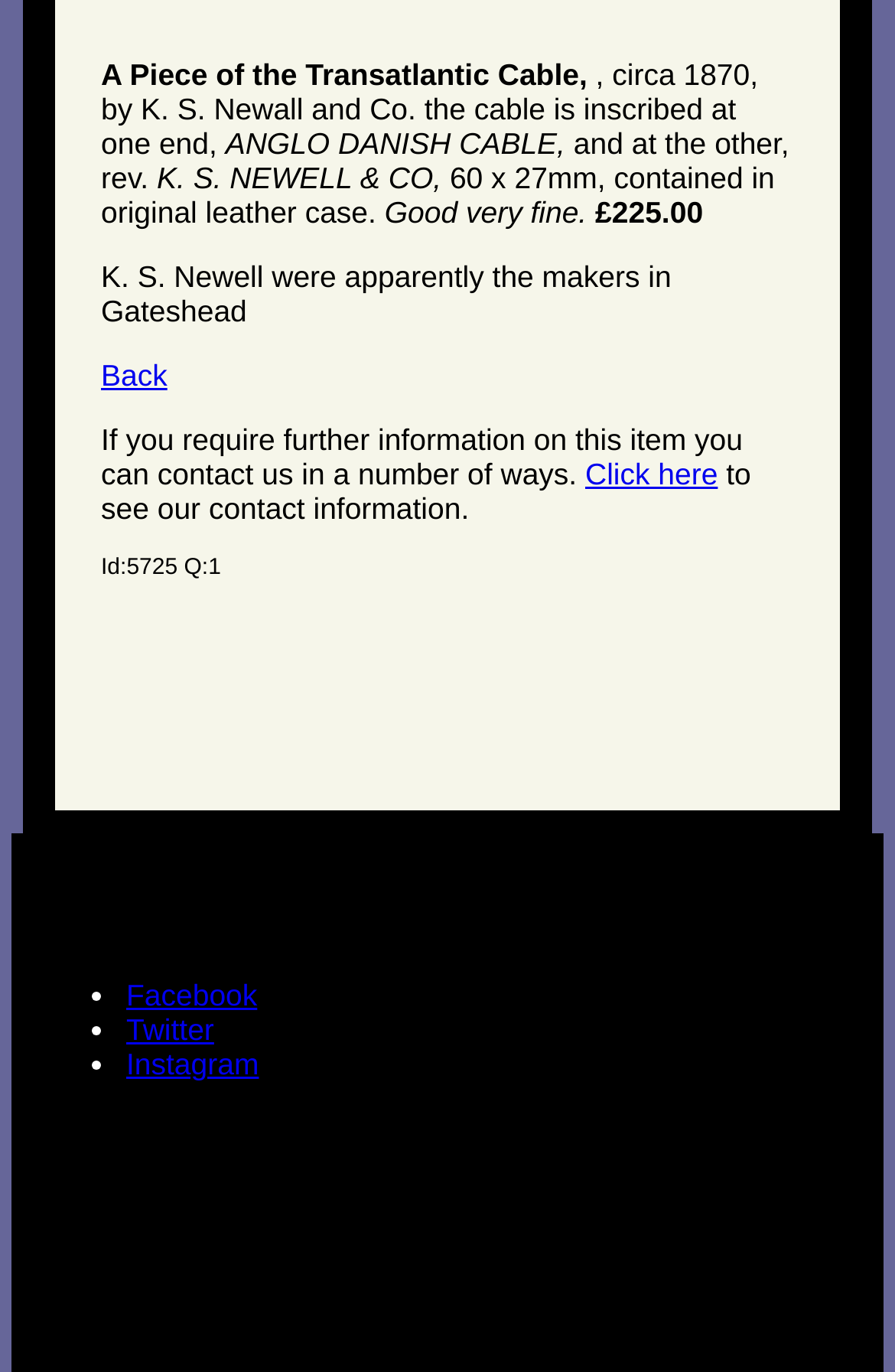Use a single word or phrase to answer the question: What is the condition of the item?

Good very fine